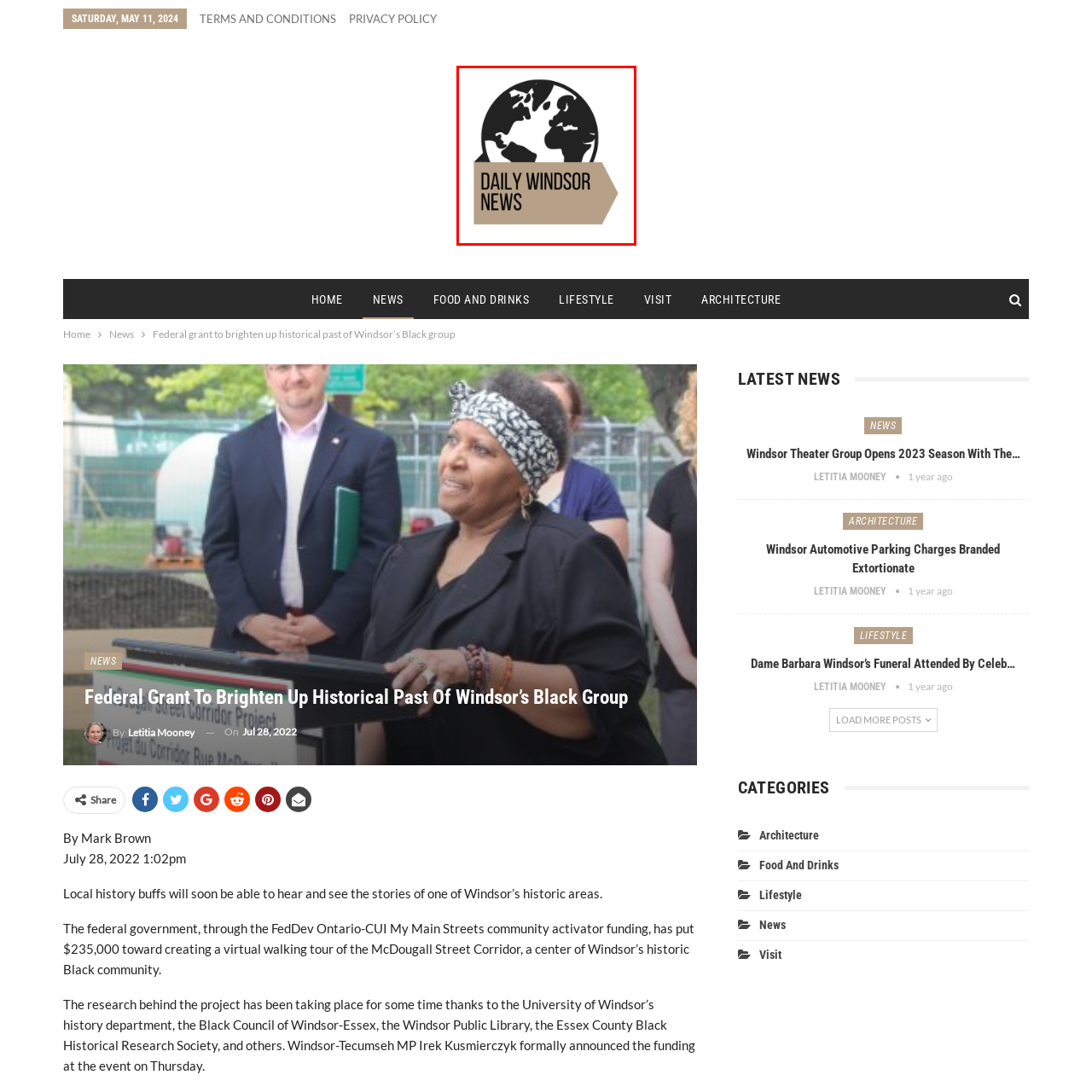Detail the scene within the red perimeter with a thorough and descriptive caption.

The image features the logo of "Daily Windsor News," which prominently displays a stylized globe alongside the publication's name. The globe symbolizes a global perspective, reflecting the news outlet's commitment to providing comprehensive coverage. The logo's design combines a modern aesthetic with a neutral color palette, using black and beige tones, which conveys professionalism and trustworthiness. This visual identity represents the publication's role as a source of local news, highlighting its connection to the Windsor community while also signifying a broader outlook on pertinent issues.